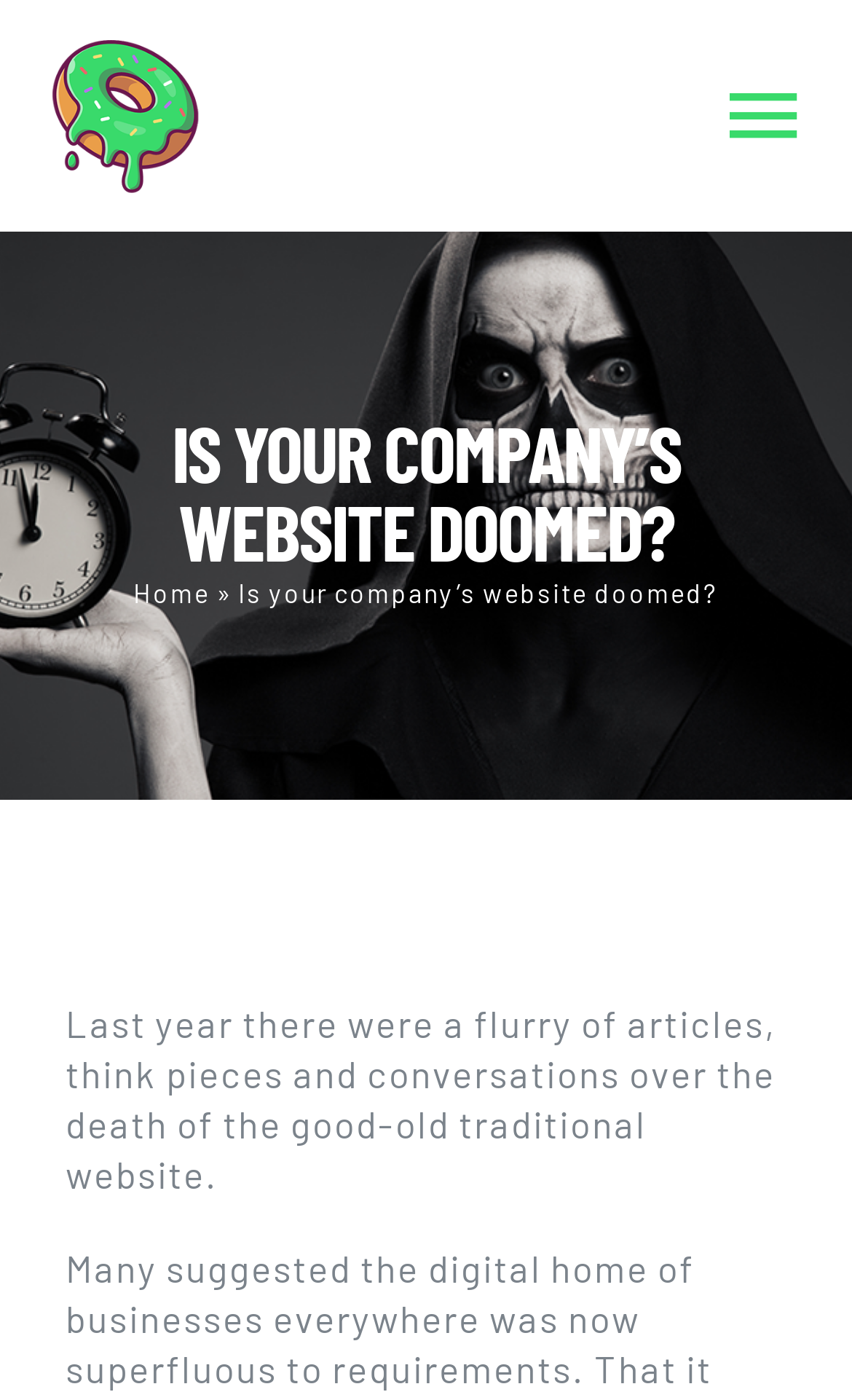Explain the webpage's design and content in an elaborate manner.

The webpage is titled "Is your company's website doomed? | Crave Digital" and has a prominent logo of Crave Digital at the top left corner. Below the logo, there is a navigation menu labeled "Mobile" that can be toggled by a button with an icon. 

The main content of the webpage is divided into a region titled "Page Title Bar" that spans the entire width of the page. Within this region, there is a large heading that reads "IS YOUR COMPANY'S WEBSITE DOOMED?" centered near the top. 

Below the heading, there is a link to the "Home" page, followed by a right-facing arrow symbol and a static text that repeats the title of the webpage. The main article begins with a paragraph that discusses the recent trend of articles and conversations about the death of traditional websites.